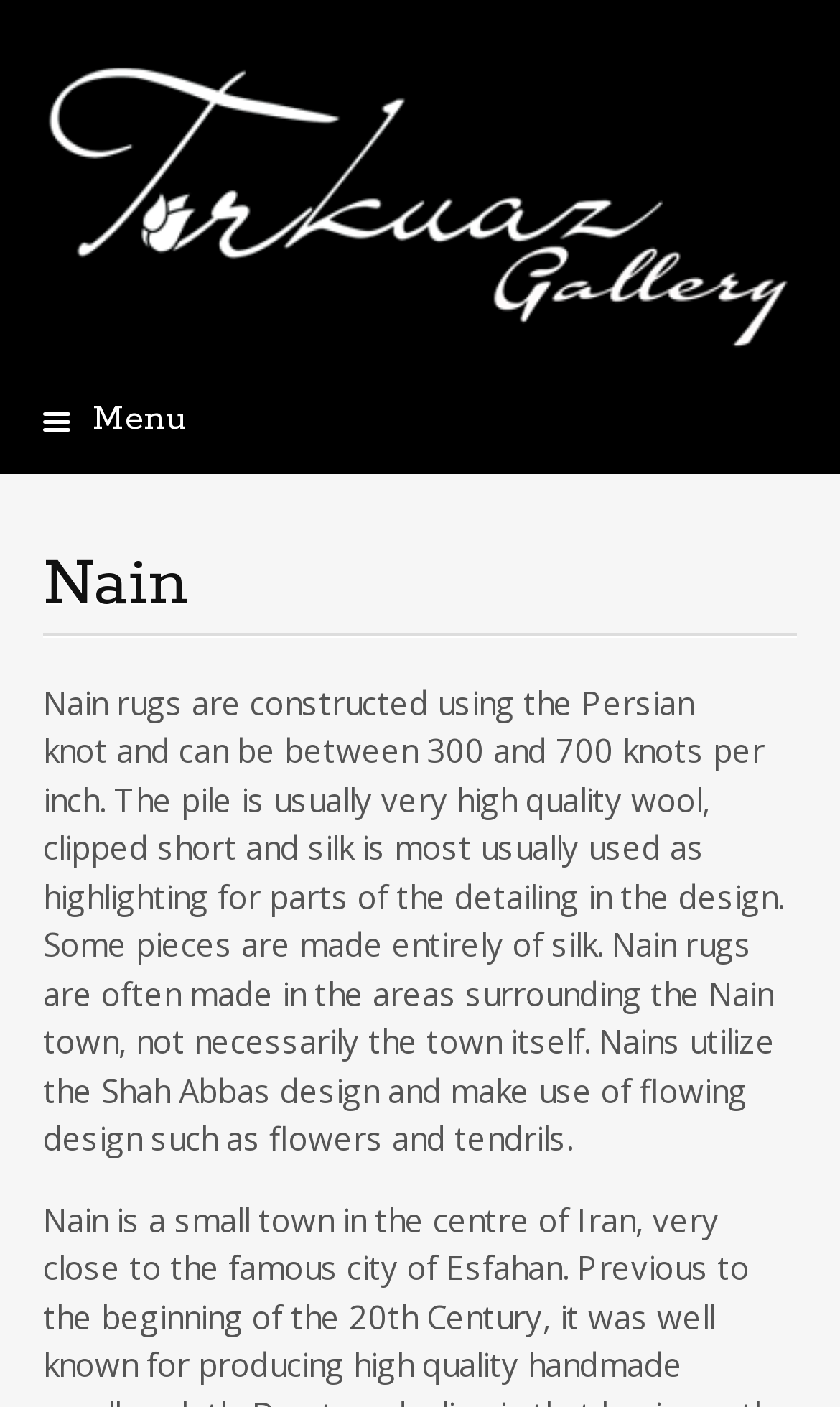Answer the question with a brief word or phrase:
What design style is used in Nain rugs?

Shah Abbas design